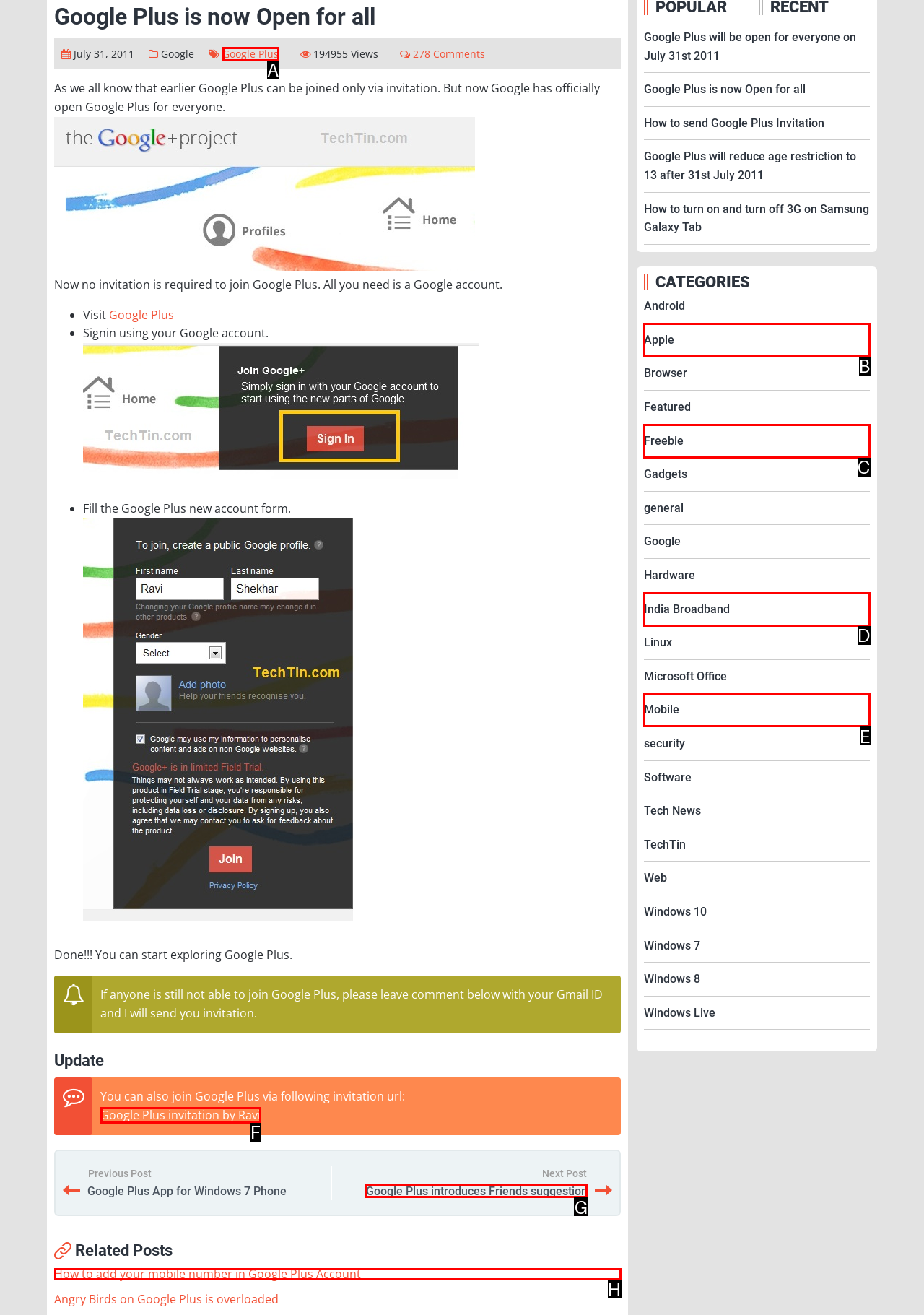Choose the HTML element that best fits the given description: Google Plus introduces Friends suggestion. Answer by stating the letter of the option.

G